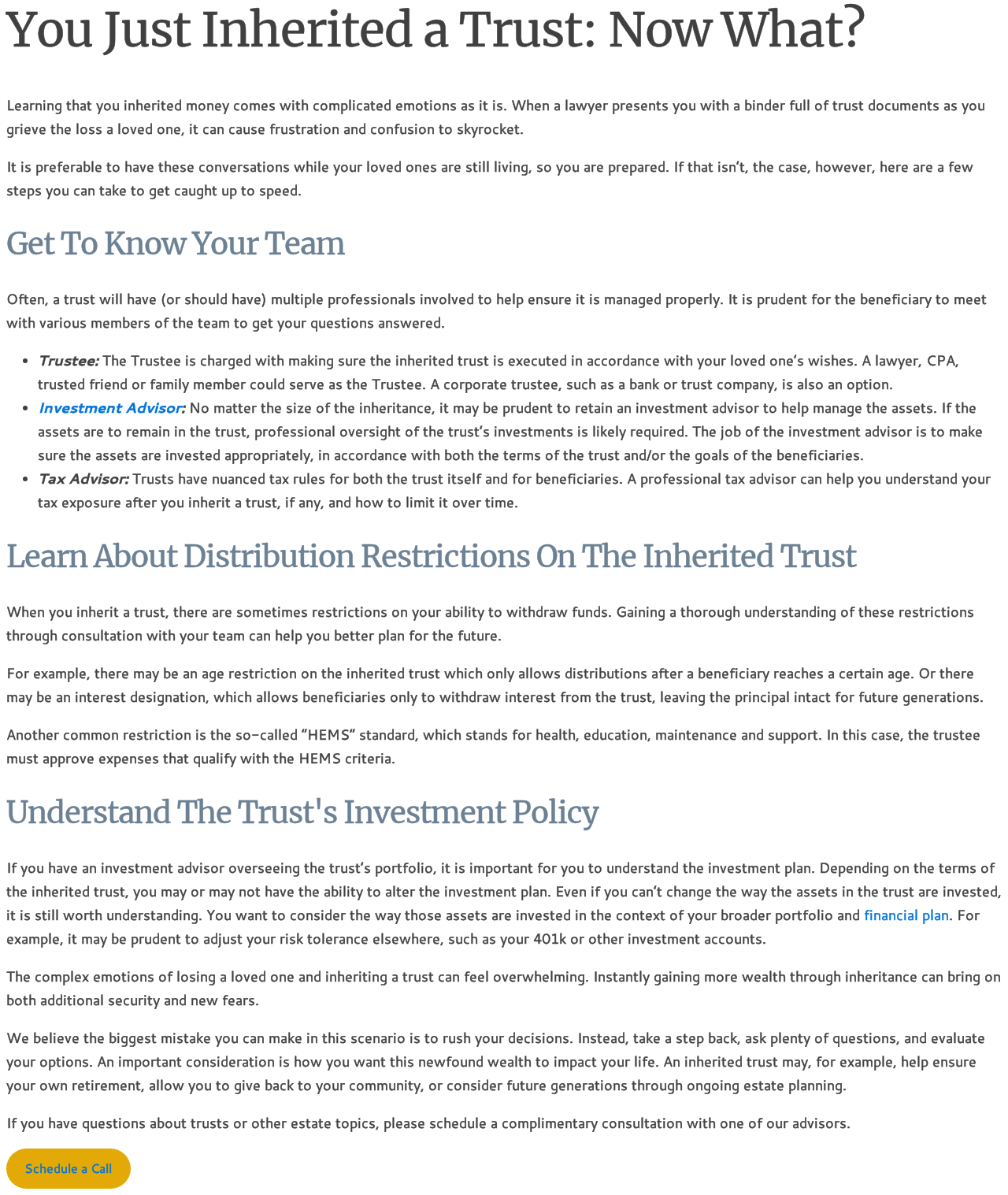What is the role of the Trustee?
Could you give a comprehensive explanation in response to this question?

The role of the Trustee is described in the article as 'The Trustee is charged with making sure the inherited trust is executed in accordance with your loved one’s wishes.' This indicates that the Trustee is responsible for ensuring the trust is managed according to the wishes of the person who created the trust.